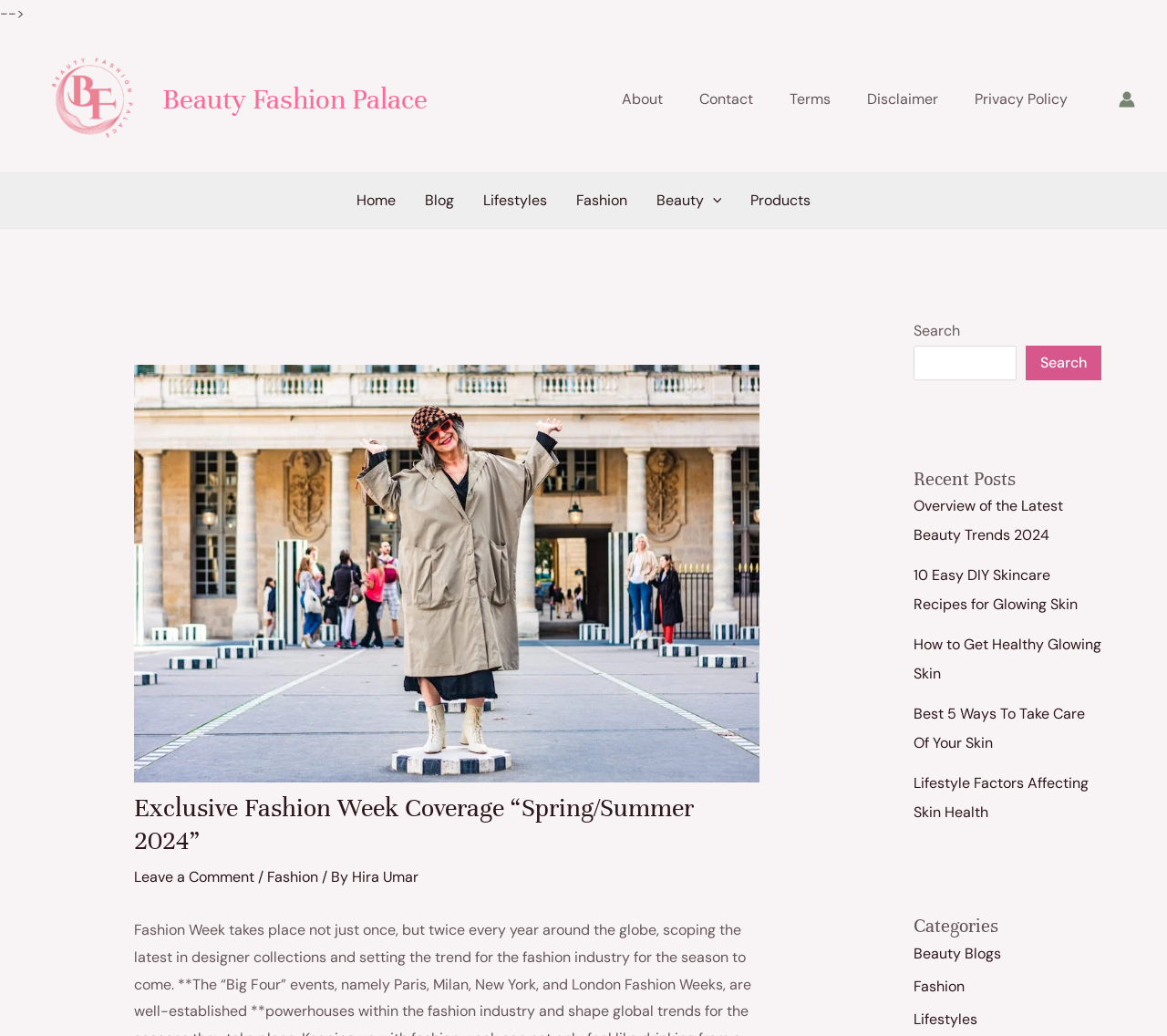Where can users find the search function on this webpage?
Please give a detailed answer to the question using the information shown in the image.

The search function is located in the top right corner of the webpage, within a complementary region. It consists of a search box and a search button.